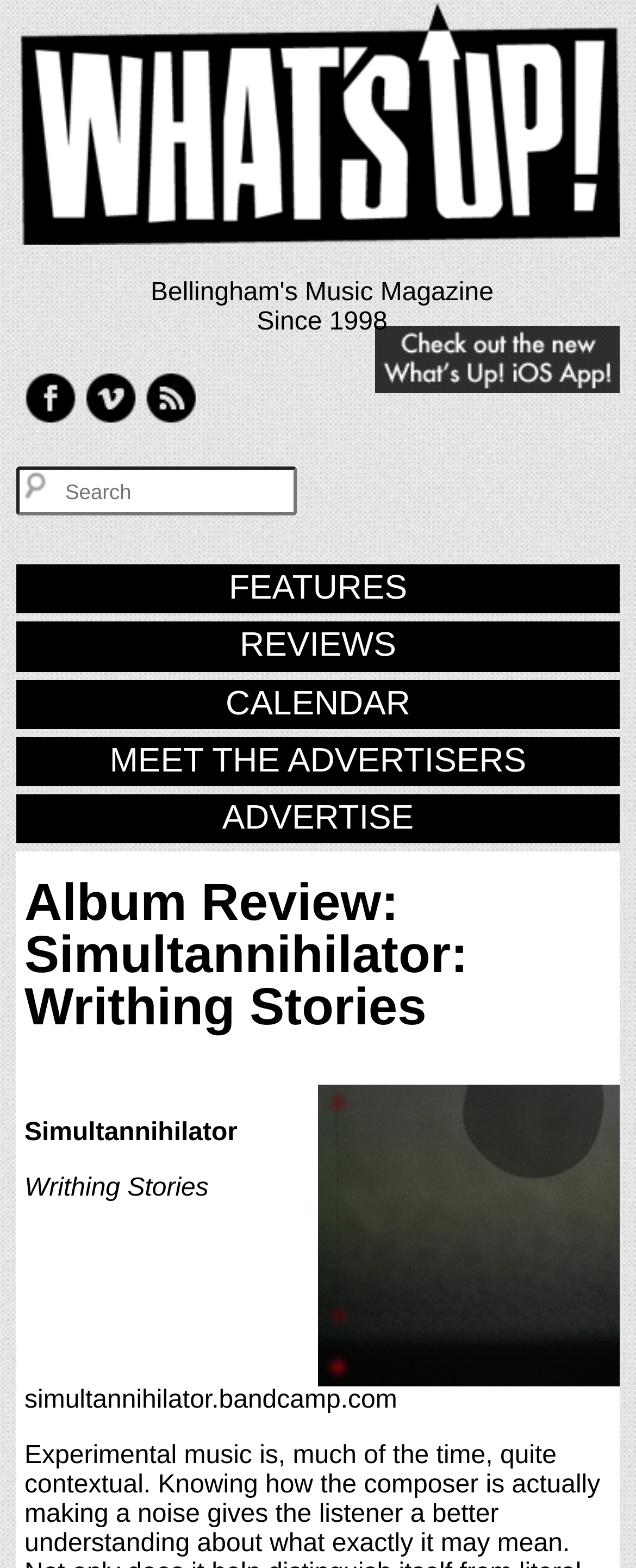Please find and report the bounding box coordinates of the element to click in order to perform the following action: "Click What's Up! logo". The coordinates should be expressed as four float numbers between 0 and 1, in the format [left, top, right, bottom].

[0.026, 0.143, 0.974, 0.16]